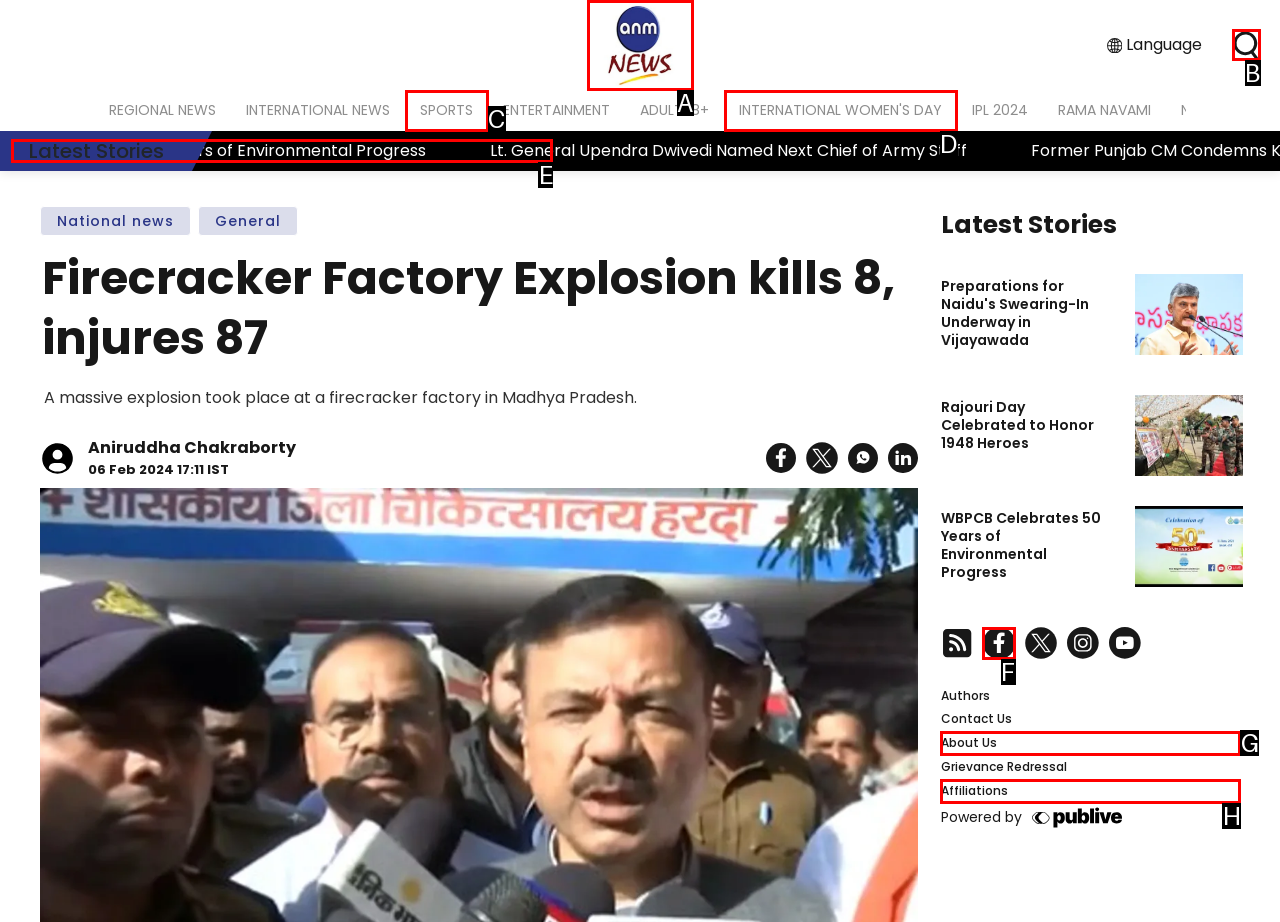Select the UI element that should be clicked to execute the following task: Read the latest story about Lt. General Upendra Dwivedi
Provide the letter of the correct choice from the given options.

E